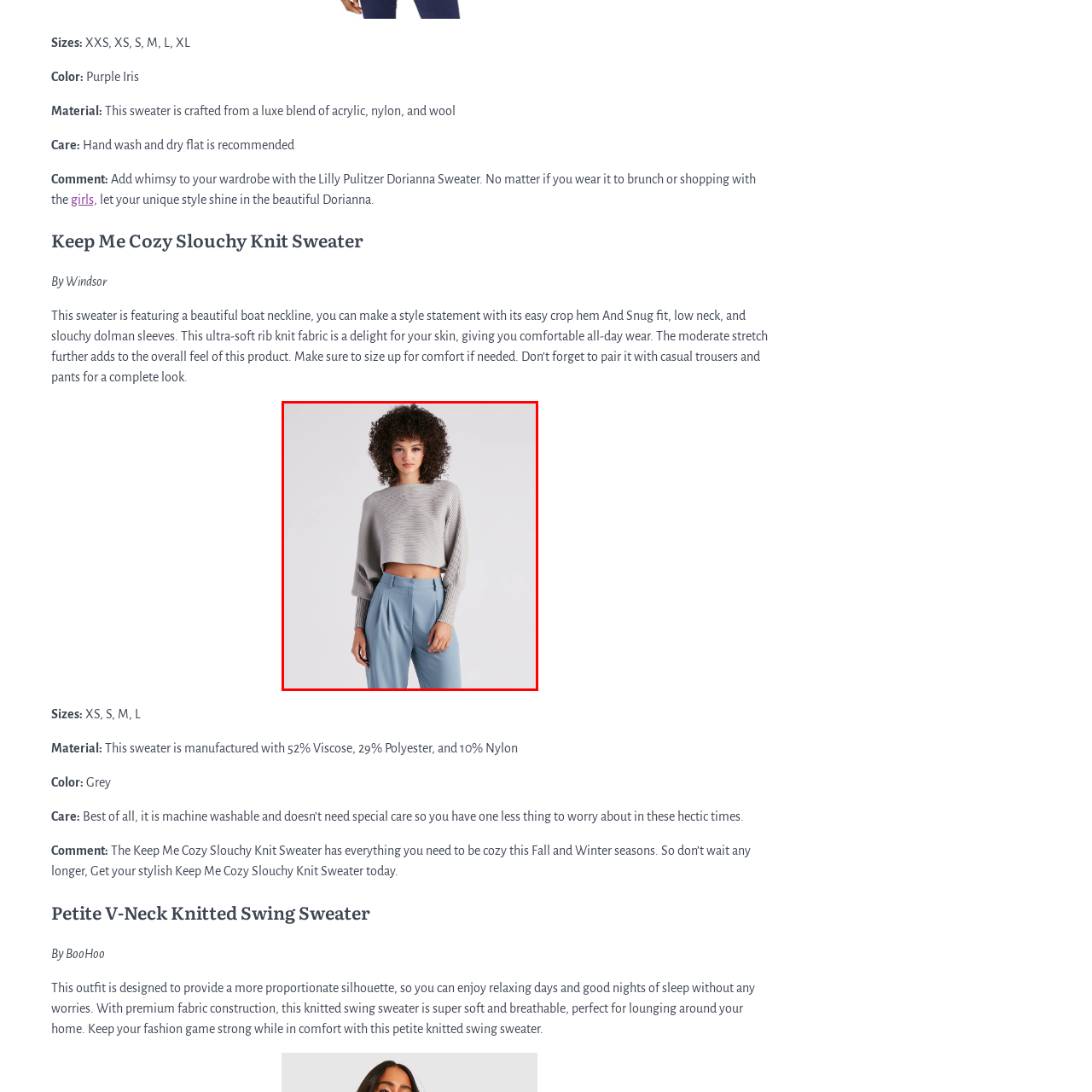What is the purpose of the sweater?
Refer to the image highlighted by the red box and give a one-word or short-phrase answer reflecting what you see.

Seasonal layering